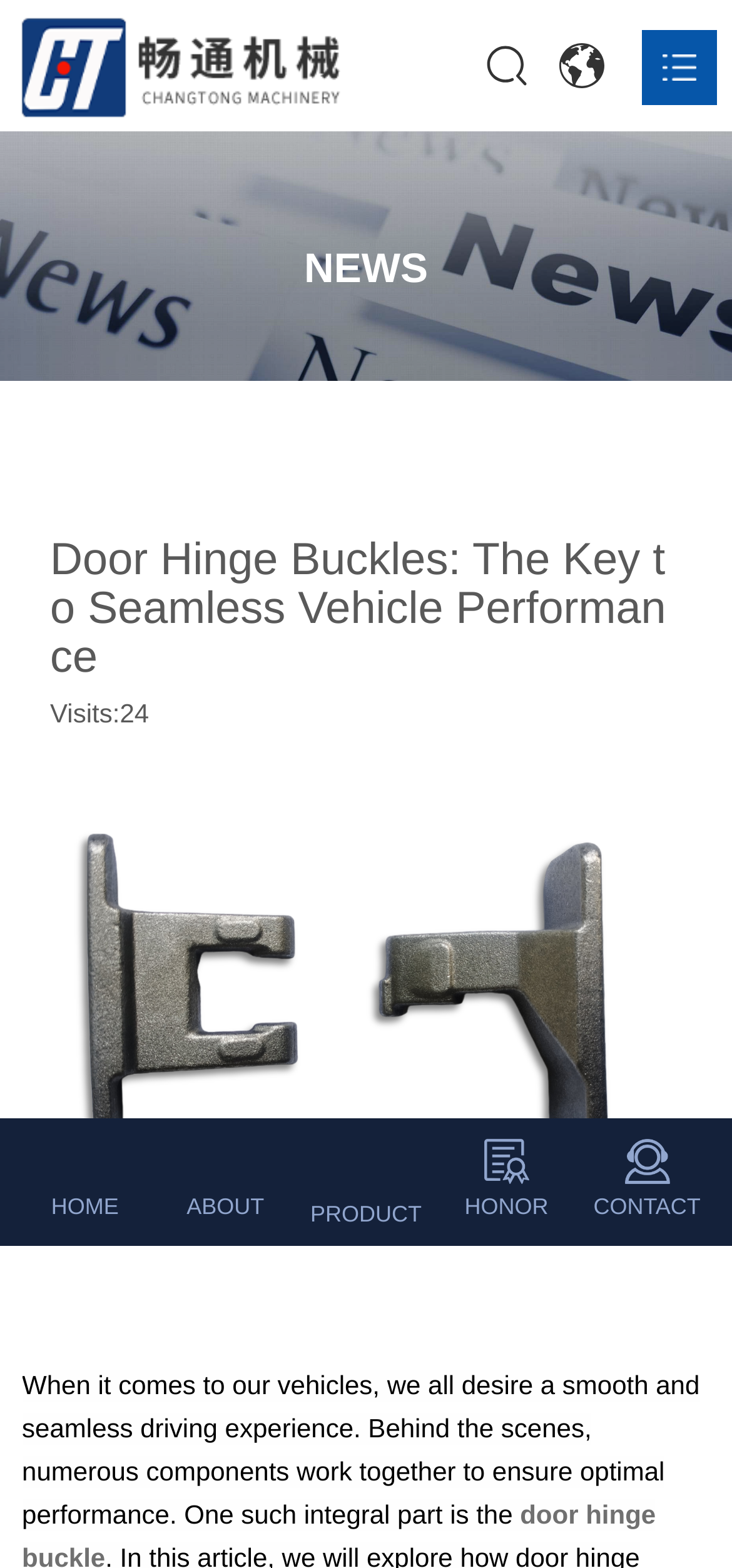Find and specify the bounding box coordinates that correspond to the clickable region for the instruction: "View the ABOUT page".

[0.05, 0.14, 0.95, 0.195]